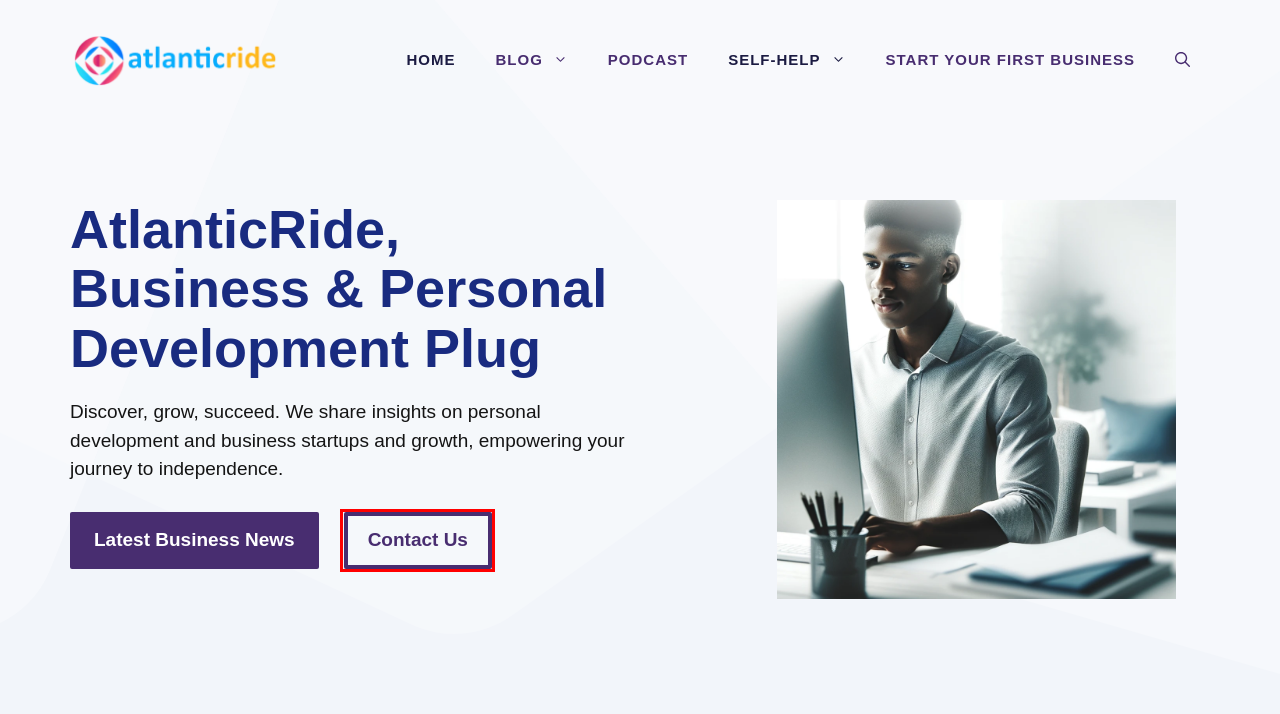A screenshot of a webpage is provided, featuring a red bounding box around a specific UI element. Identify the webpage description that most accurately reflects the new webpage after interacting with the selected element. Here are the candidates:
A. Contact Us | AtlanticRide
B. Money & Business Archives | AtlanticRide
C. START YOUR FIRST BUSINESS | AtlanticRide
D. The DeFi Wave: Riding The Momentum Of Decentralized Finance | AtlanticRide
E. Privacy Policy | AtlanticRide
F. Wealth And Career Development Archives | AtlanticRide
G. The Hardest Canada Quiz You'll Ever Take | AtlanticRide
H. Blog | AtlanticRide

A